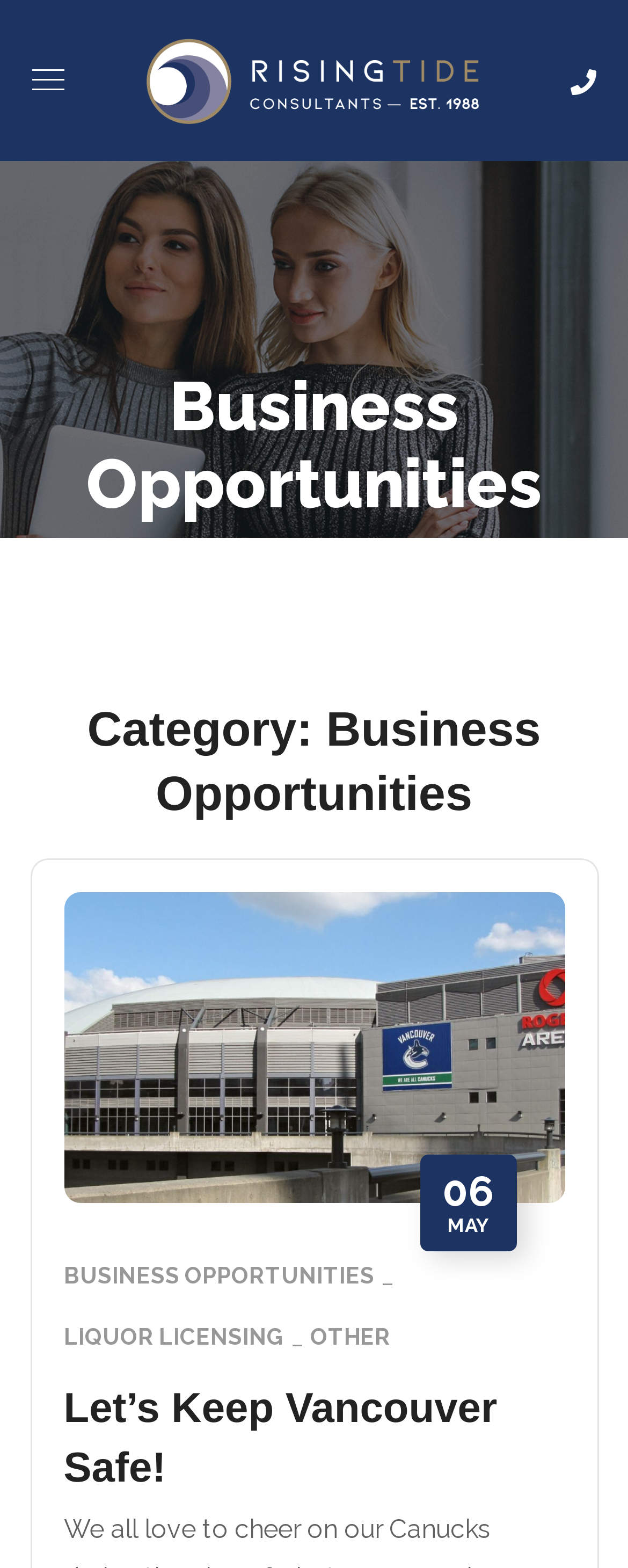From the image, can you give a detailed response to the question below:
What is the month of the latest article?

The month of the latest article can be determined by looking at the StaticText element 'MAY' which is a sibling element of the link element 'Let’s Keep Vancouver Safe!'.